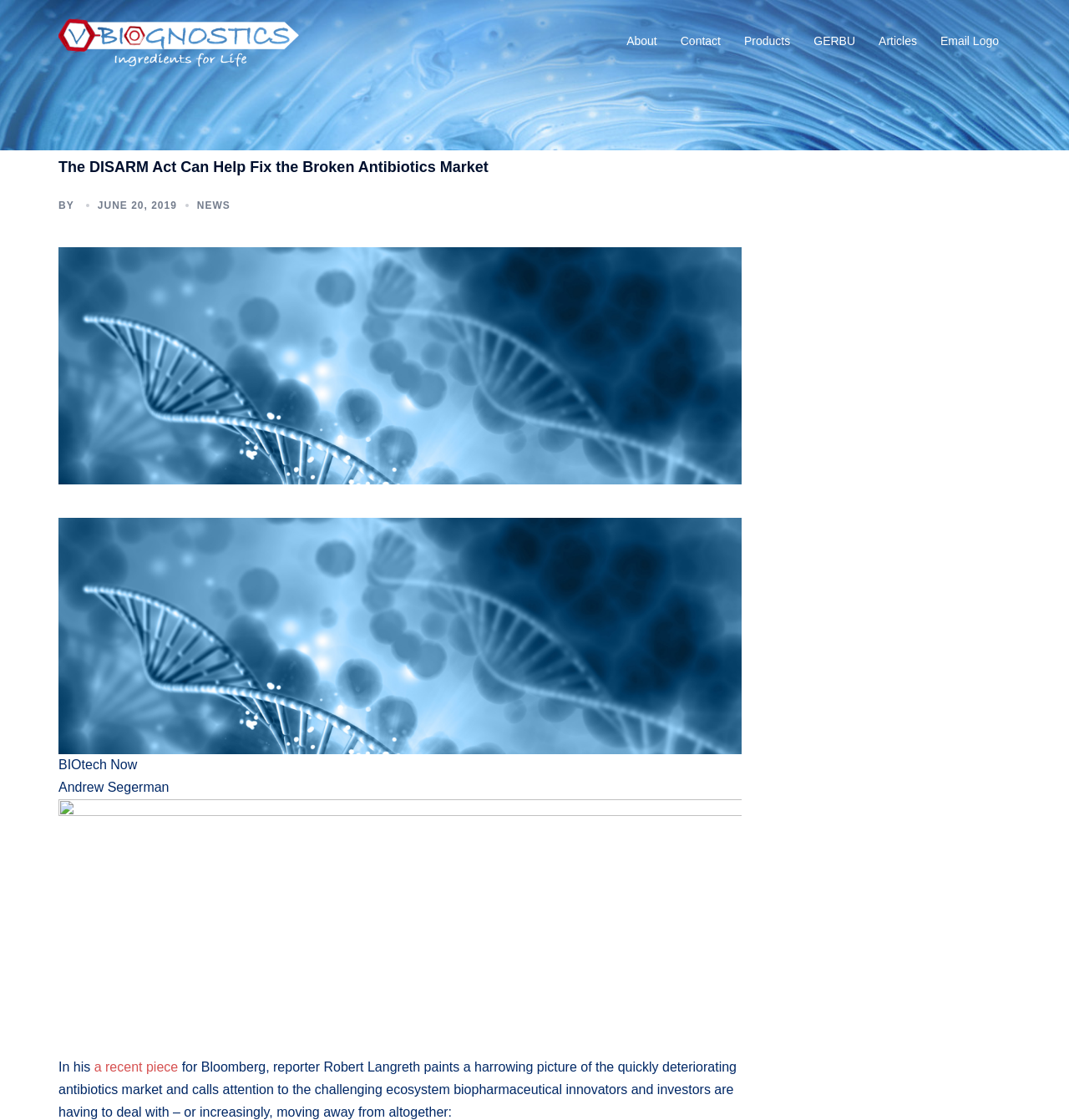Generate a detailed explanation of the webpage's features and information.

The webpage appears to be an article or blog post discussing the antibiotics market and its challenges. At the top left of the page, there is a logo image and a link to "V-Biognostics". To the right of the logo, there are several navigation links, including "About", "Contact", "Products", "GERBU", "Articles", and "Email Logo".

Below the navigation links, there is a header section that spans across the page. The header contains the title "The DISARM Act Can Help Fix the Broken Antibiotics Market" in a prominent font size. Below the title, there is a byline that reads "BY" followed by a link to the date "JUNE 20, 2019" and a category link labeled "NEWS".

Further down the page, there is a large image that takes up most of the width of the page. Above the image, there are three lines of text: "BIOtech Now" on the first line, "Andrew Segerman" on the second line, and "In his" on the third line. The text "a recent piece" is a link, and it is followed by a long paragraph of text that discusses the antibiotics market and its challenges.

Overall, the webpage appears to be a well-structured article or blog post with a clear title, byline, and navigation links at the top, followed by a large image and a block of text that discusses the topic at hand.